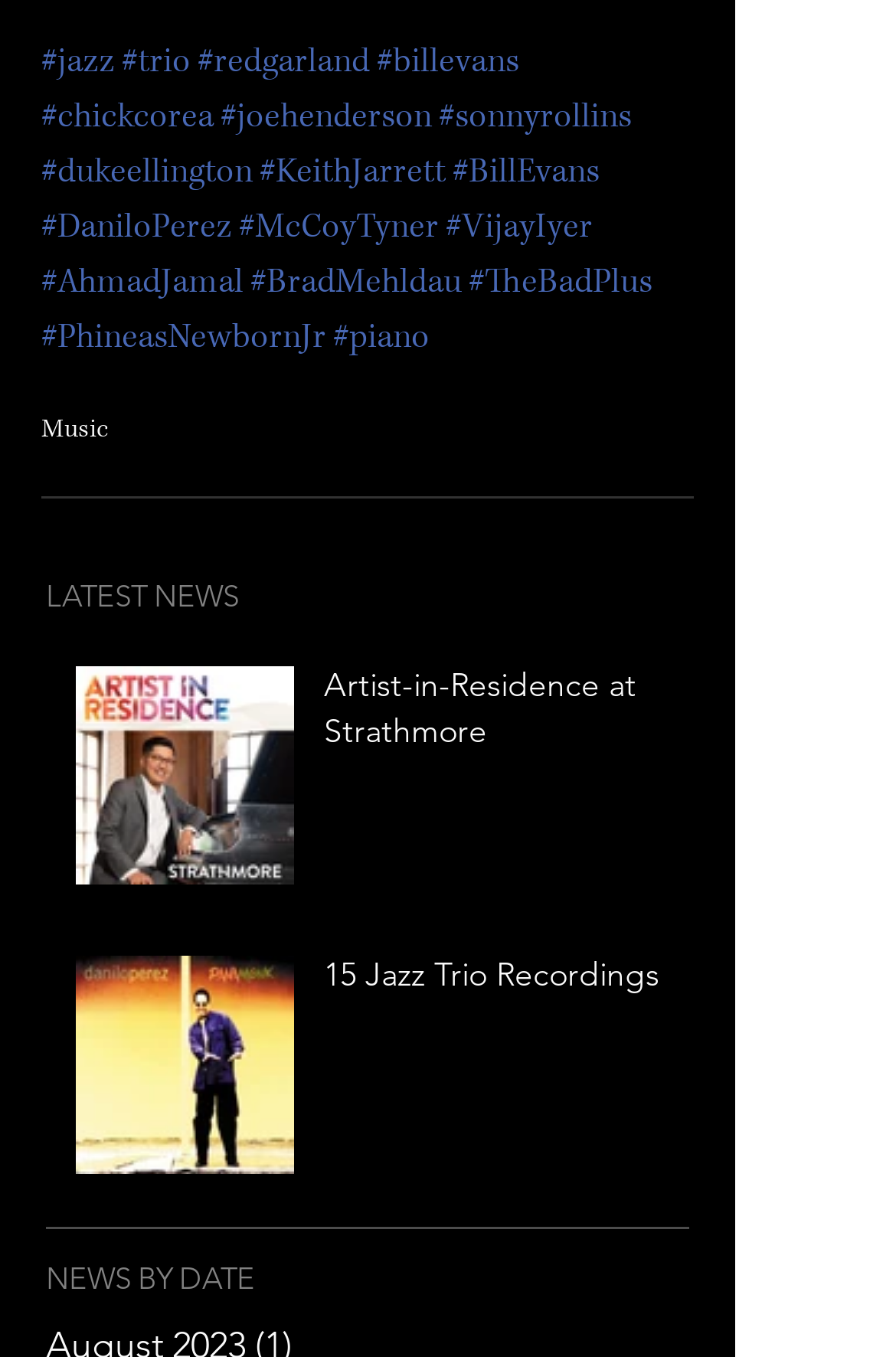Could you specify the bounding box coordinates for the clickable section to complete the following instruction: "select the post about Artist-in-Residence at Strathmore"?

[0.051, 0.47, 0.769, 0.675]